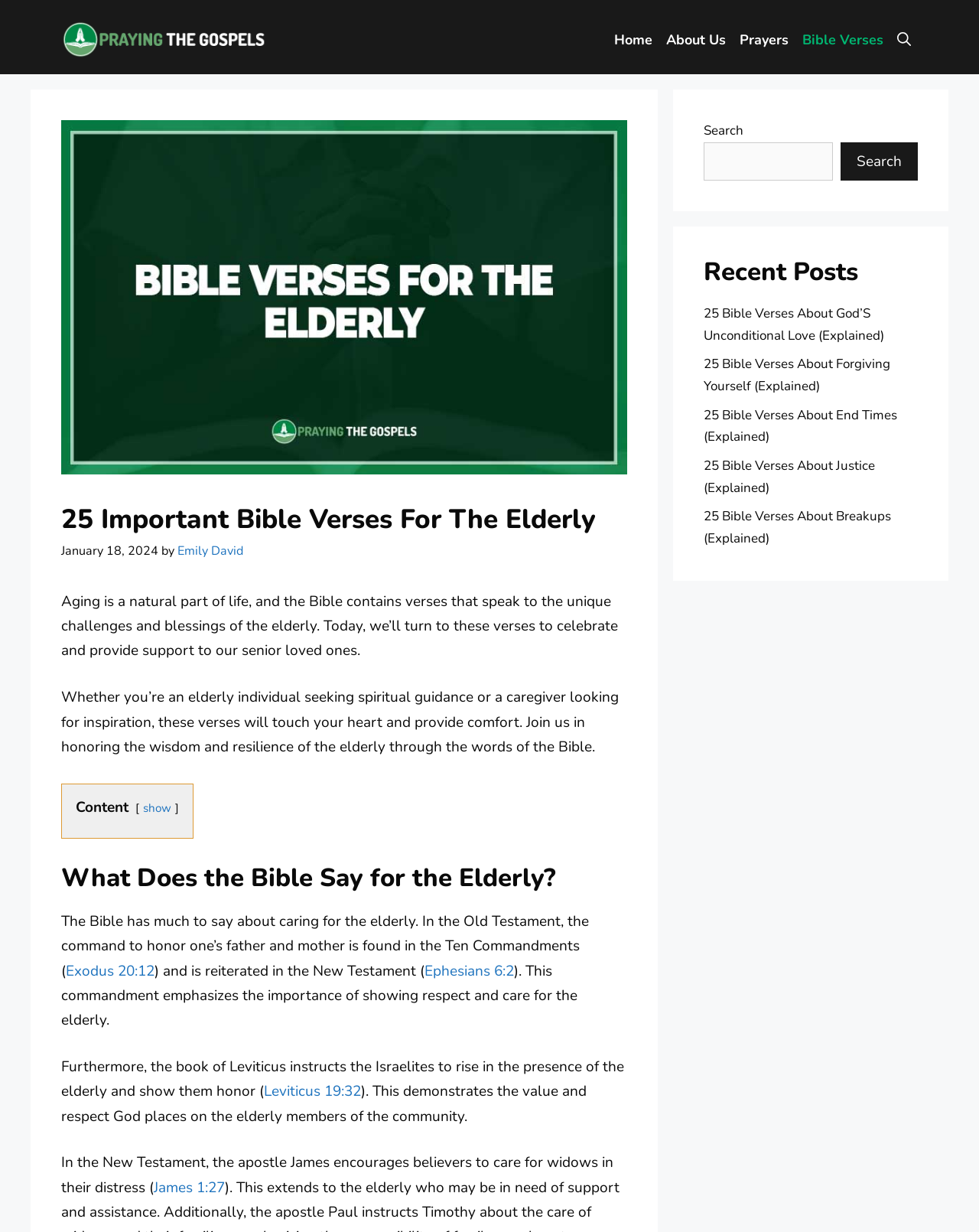Please identify the bounding box coordinates of the region to click in order to complete the task: "Read the article '25 Bible Verses About God’S Unconditional Love'". The coordinates must be four float numbers between 0 and 1, specified as [left, top, right, bottom].

[0.719, 0.247, 0.903, 0.279]